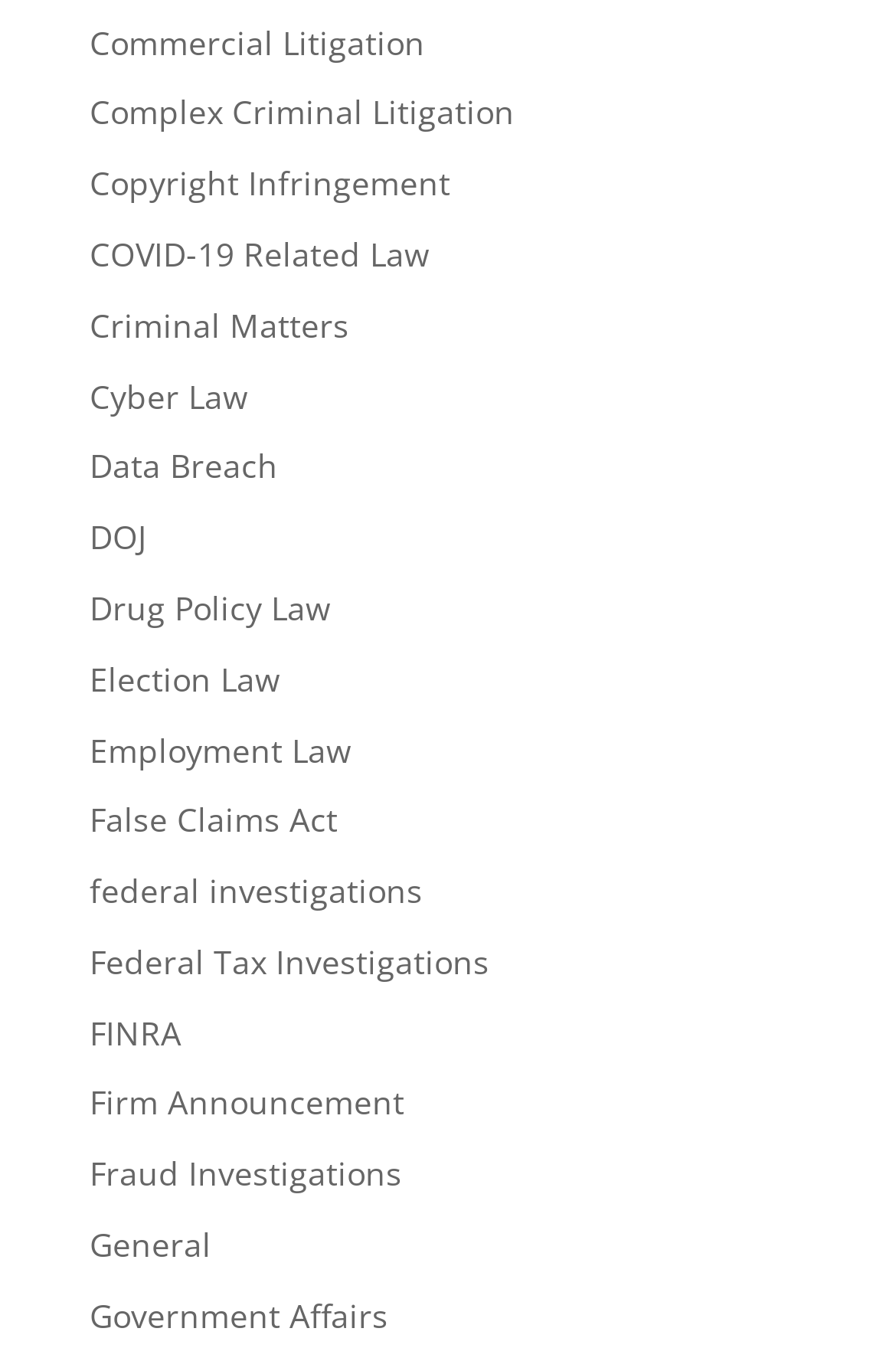What is the general category of 'Employment Law' and 'Government Affairs'? Using the information from the screenshot, answer with a single word or phrase.

Business law